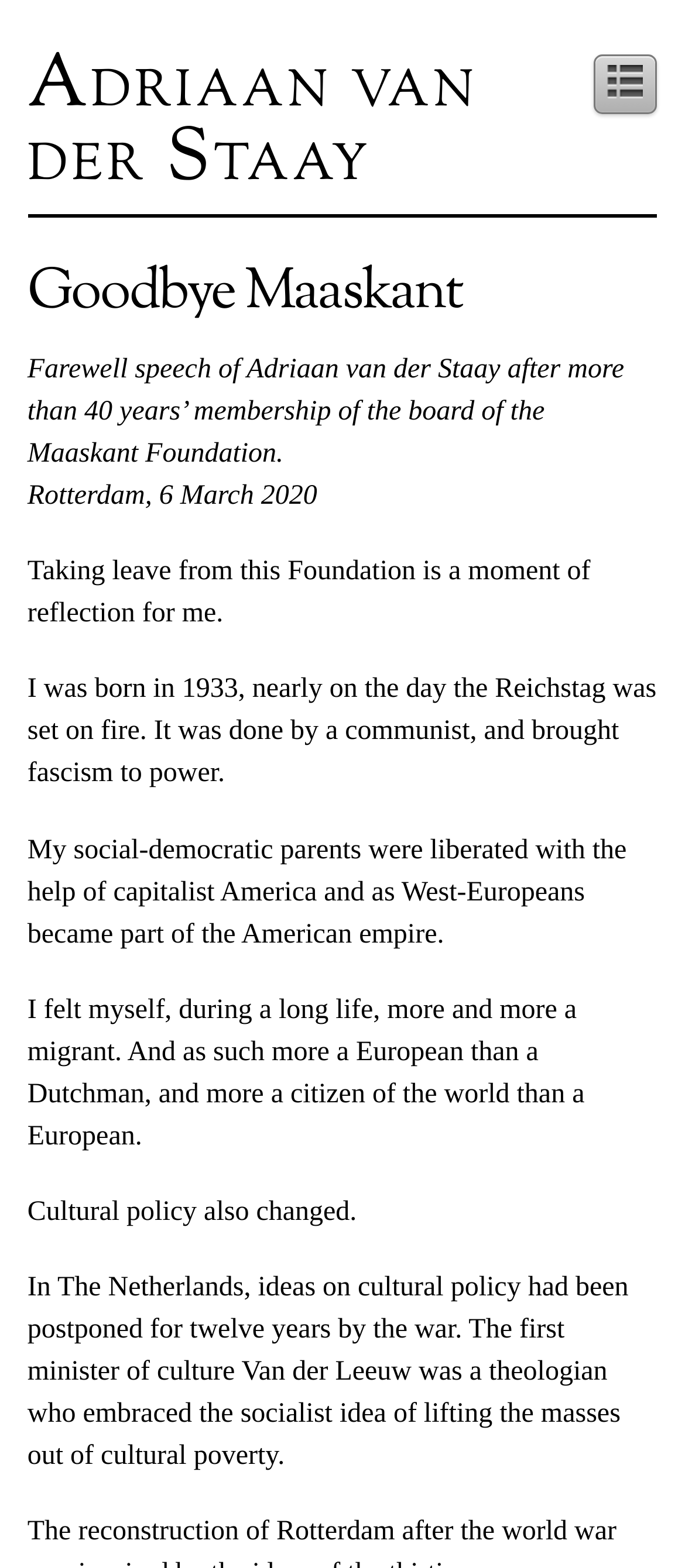What is the year Adriaan van der Staay was born?
Look at the screenshot and provide an in-depth answer.

The webpage has a static text 'I was born in 1933...' which indicates that Adriaan van der Staay was born in 1933.